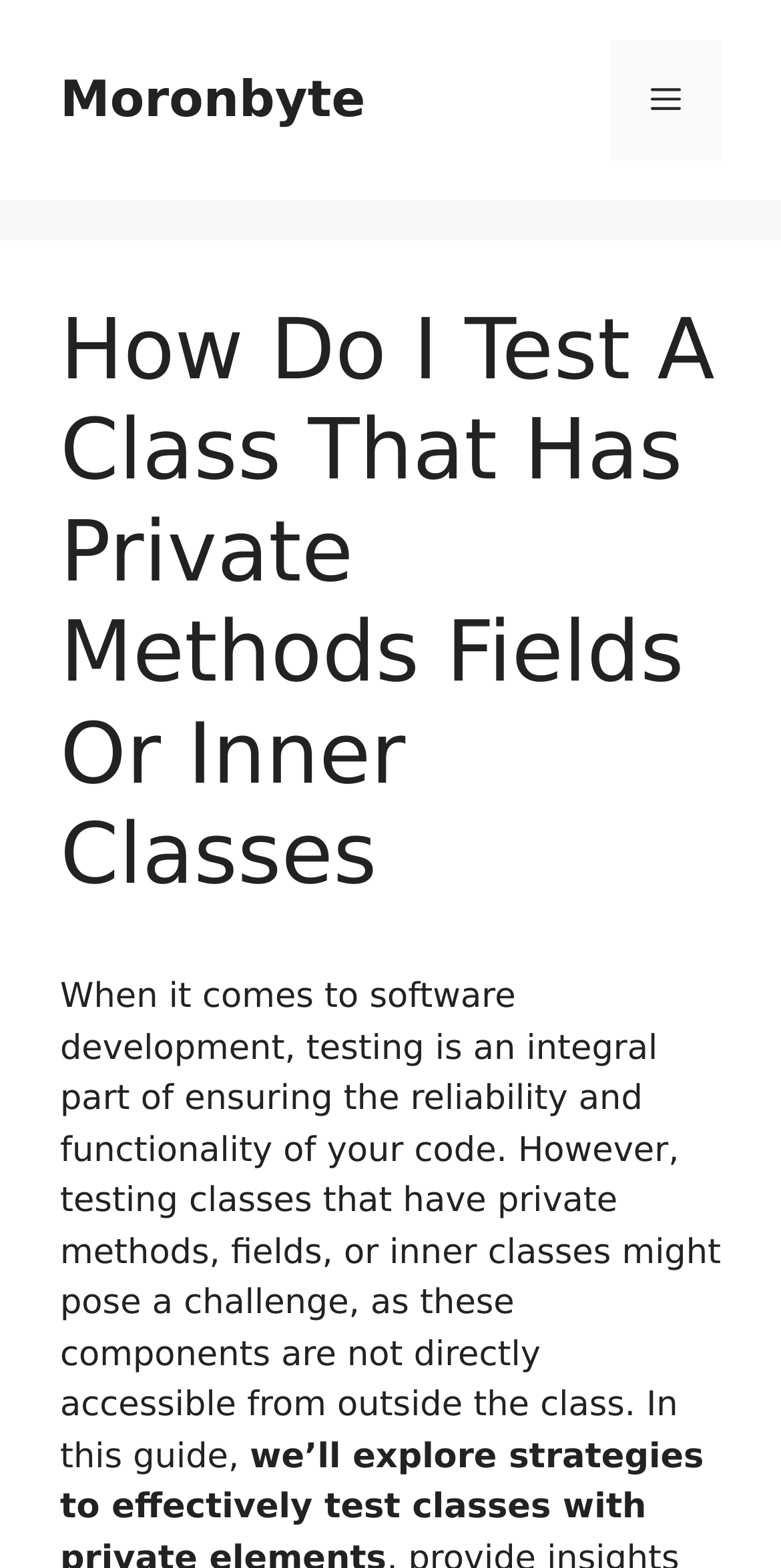Please find the bounding box coordinates (top-left x, top-left y, bottom-right x, bottom-right y) in the screenshot for the UI element described as follows: Menu

[0.782, 0.026, 0.923, 0.102]